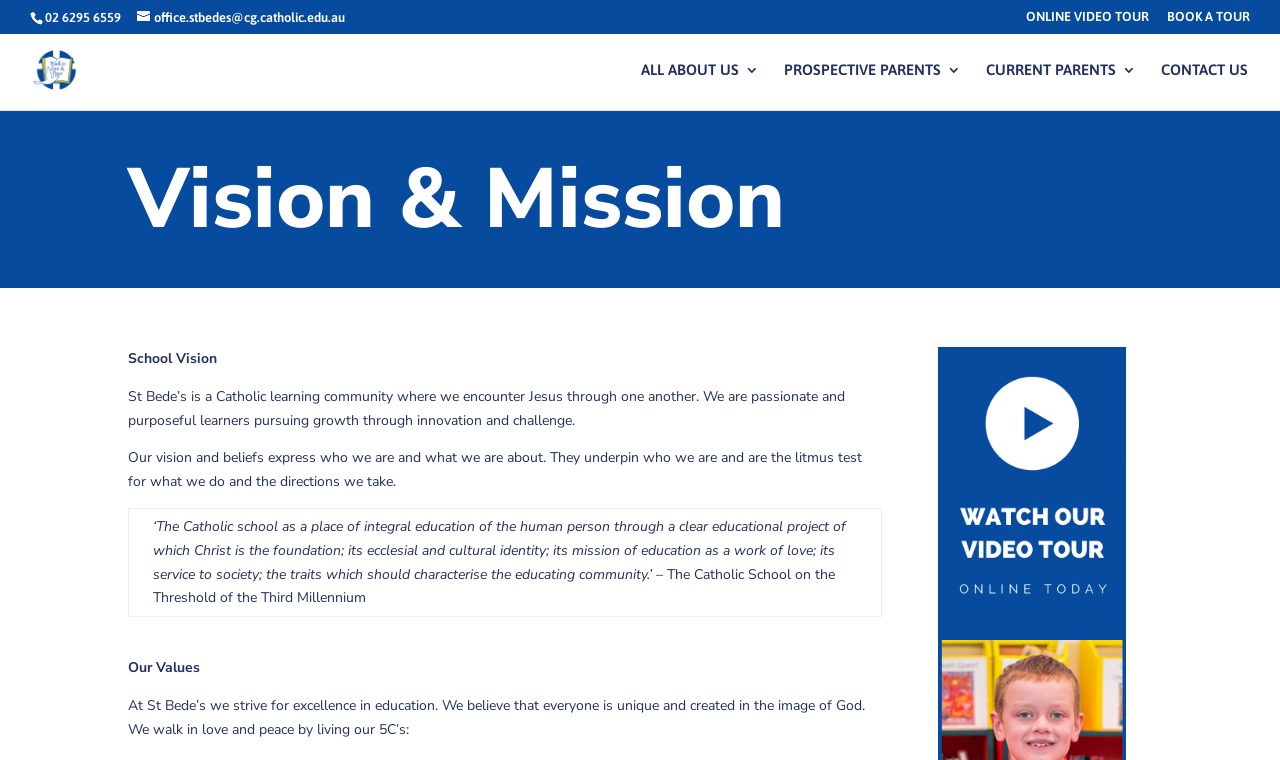Determine the bounding box coordinates of the area to click in order to meet this instruction: "Call the school".

[0.035, 0.013, 0.095, 0.033]